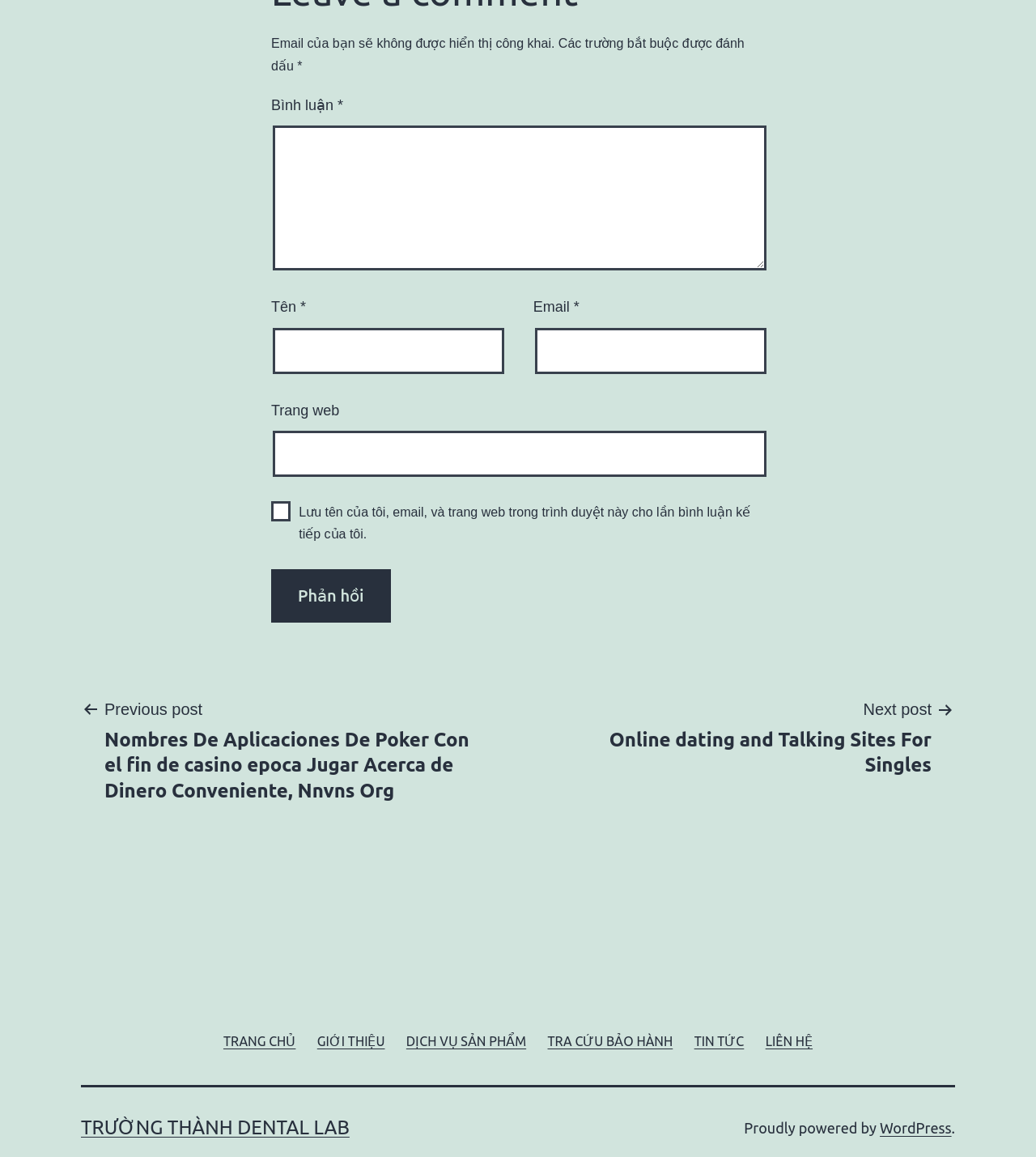Based on the element description: "name="submit" value="Phản hồi"", identify the UI element and provide its bounding box coordinates. Use four float numbers between 0 and 1, [left, top, right, bottom].

[0.262, 0.492, 0.377, 0.538]